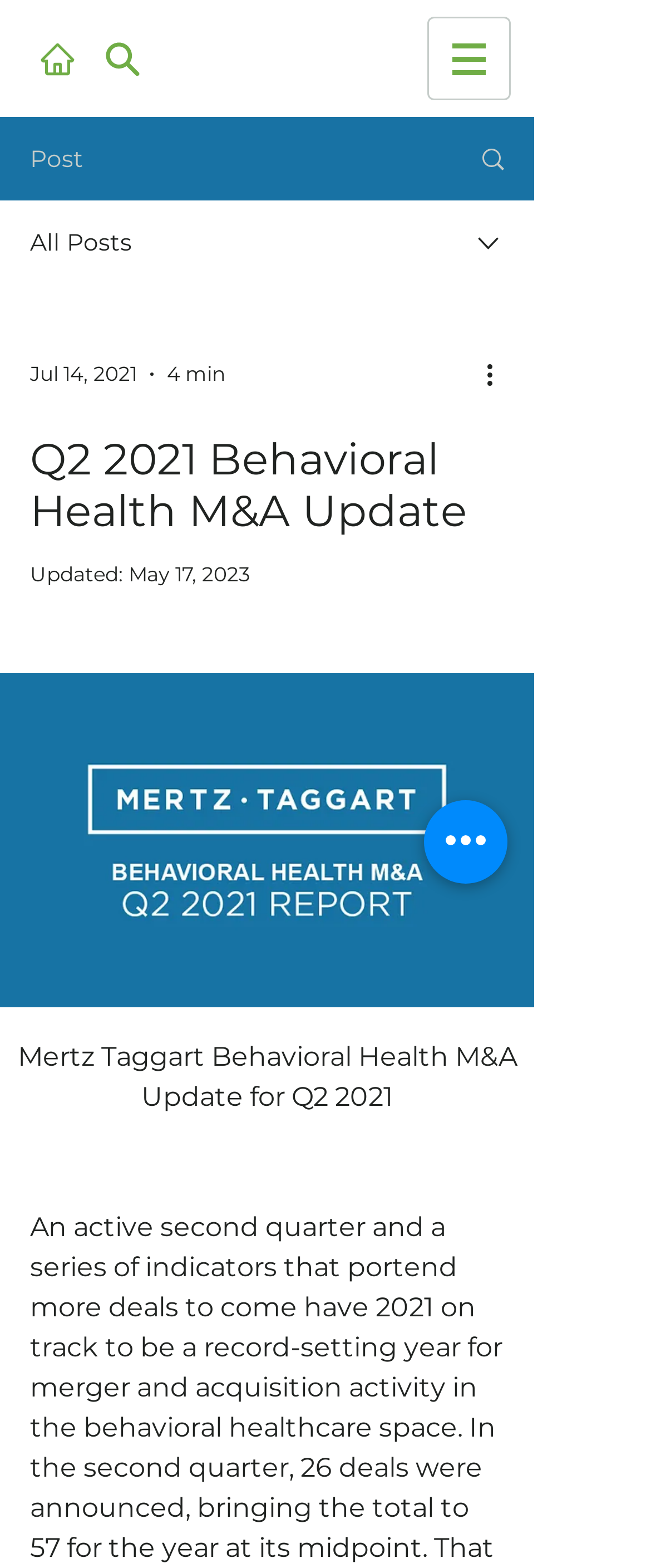Please determine the bounding box of the UI element that matches this description: Home. The coordinates should be given as (top-left x, top-left y, bottom-right x, bottom-right y), with all values between 0 and 1.

[0.046, 0.015, 0.131, 0.06]